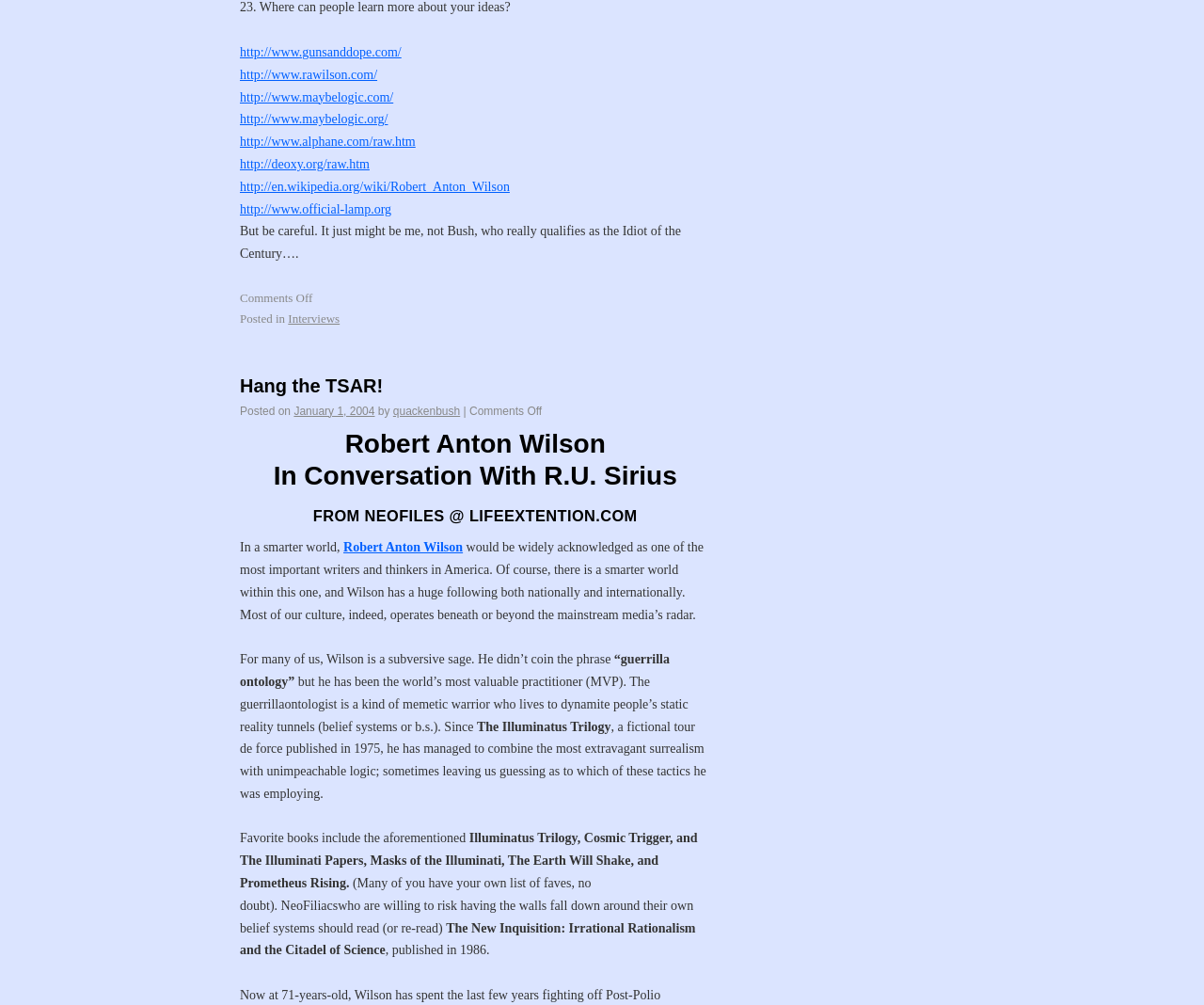Please predict the bounding box coordinates (top-left x, top-left y, bottom-right x, bottom-right y) for the UI element in the screenshot that fits the description: Robert Anton Wilson

[0.285, 0.538, 0.384, 0.552]